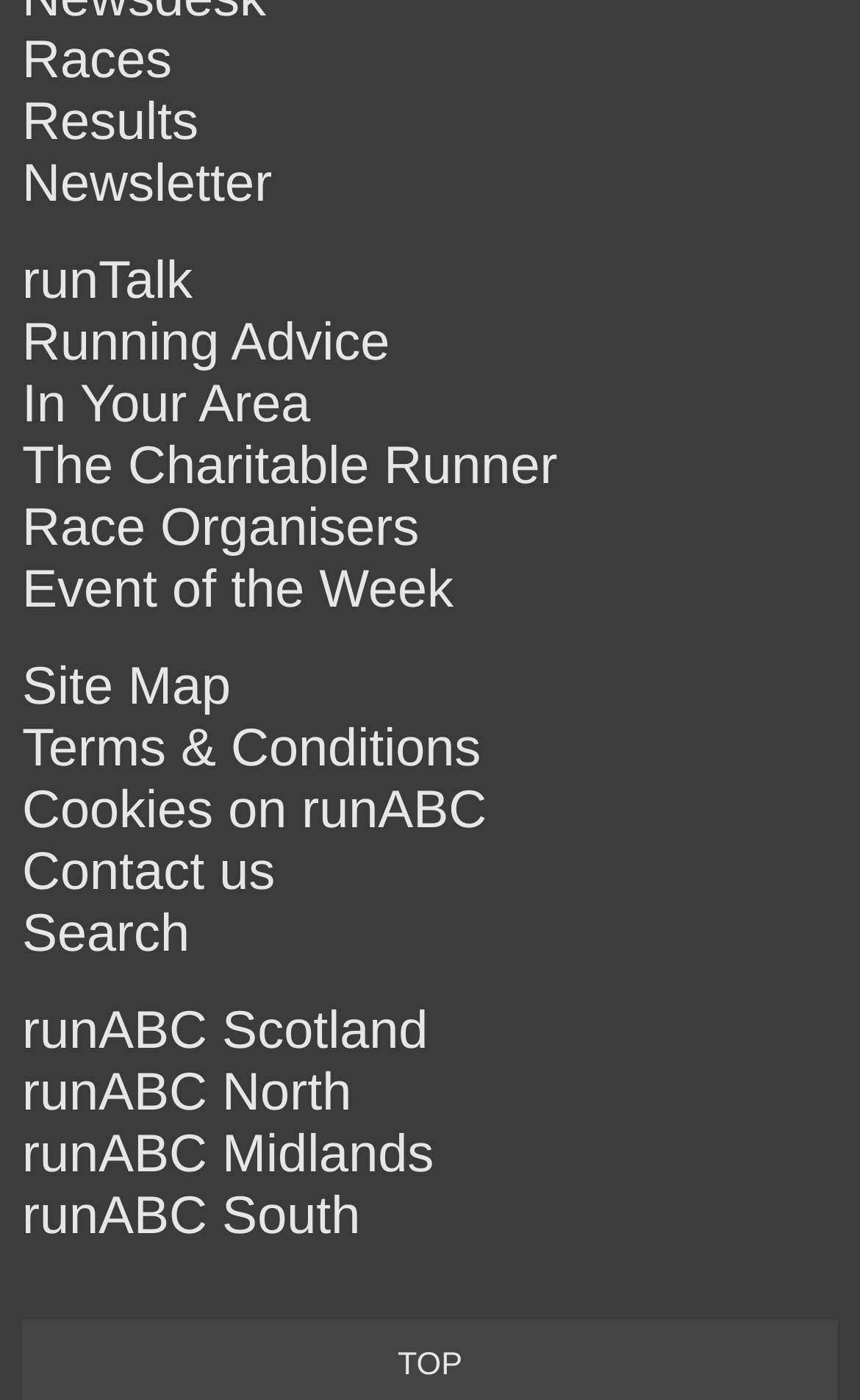Answer the following query with a single word or phrase:
What is the first link on the webpage?

Races